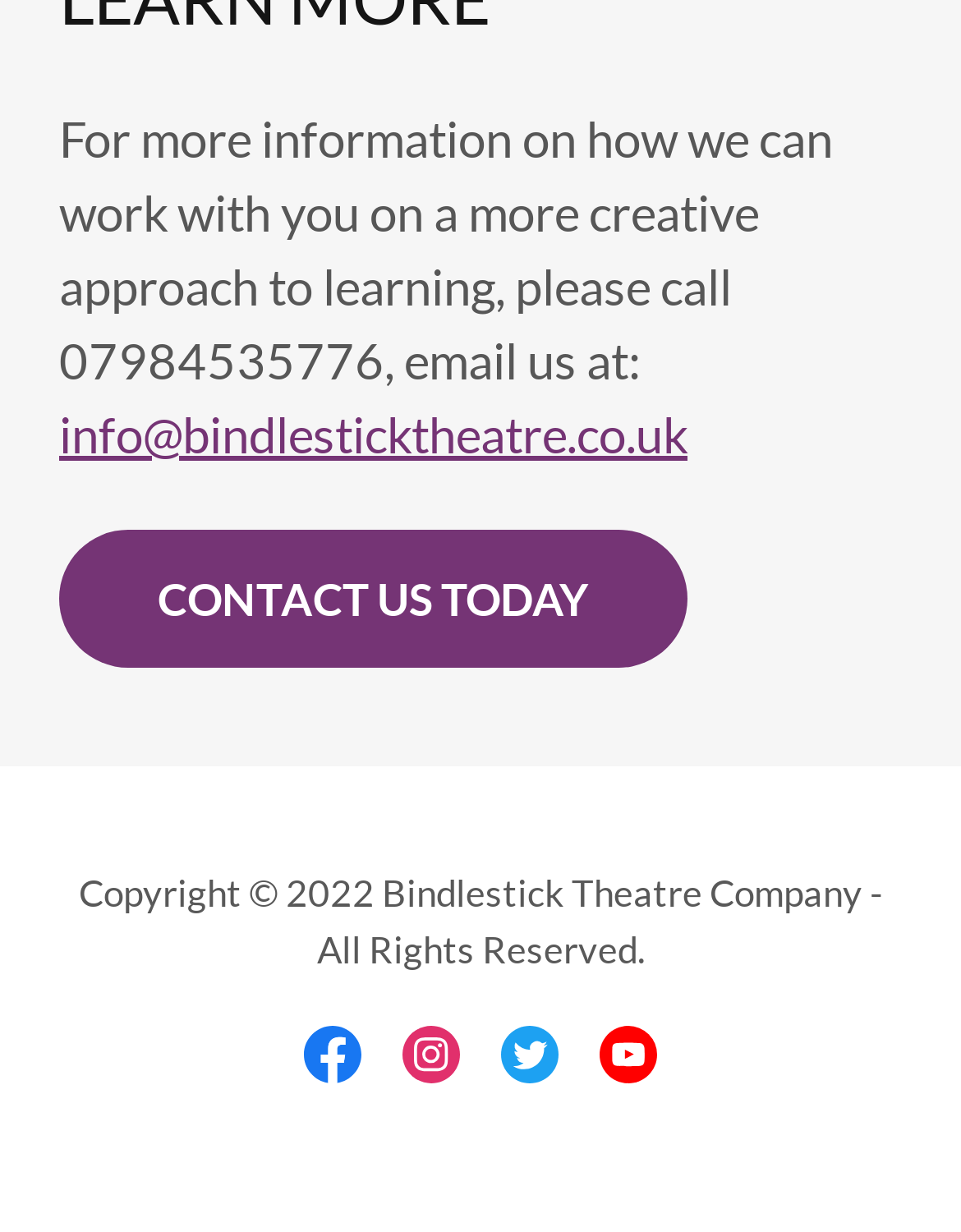Bounding box coordinates are specified in the format (top-left x, top-left y, bottom-right x, bottom-right y). All values are floating point numbers bounded between 0 and 1. Please provide the bounding box coordinate of the region this sentence describes: aria-label="Twitter"

[0.5, 0.816, 0.603, 0.896]